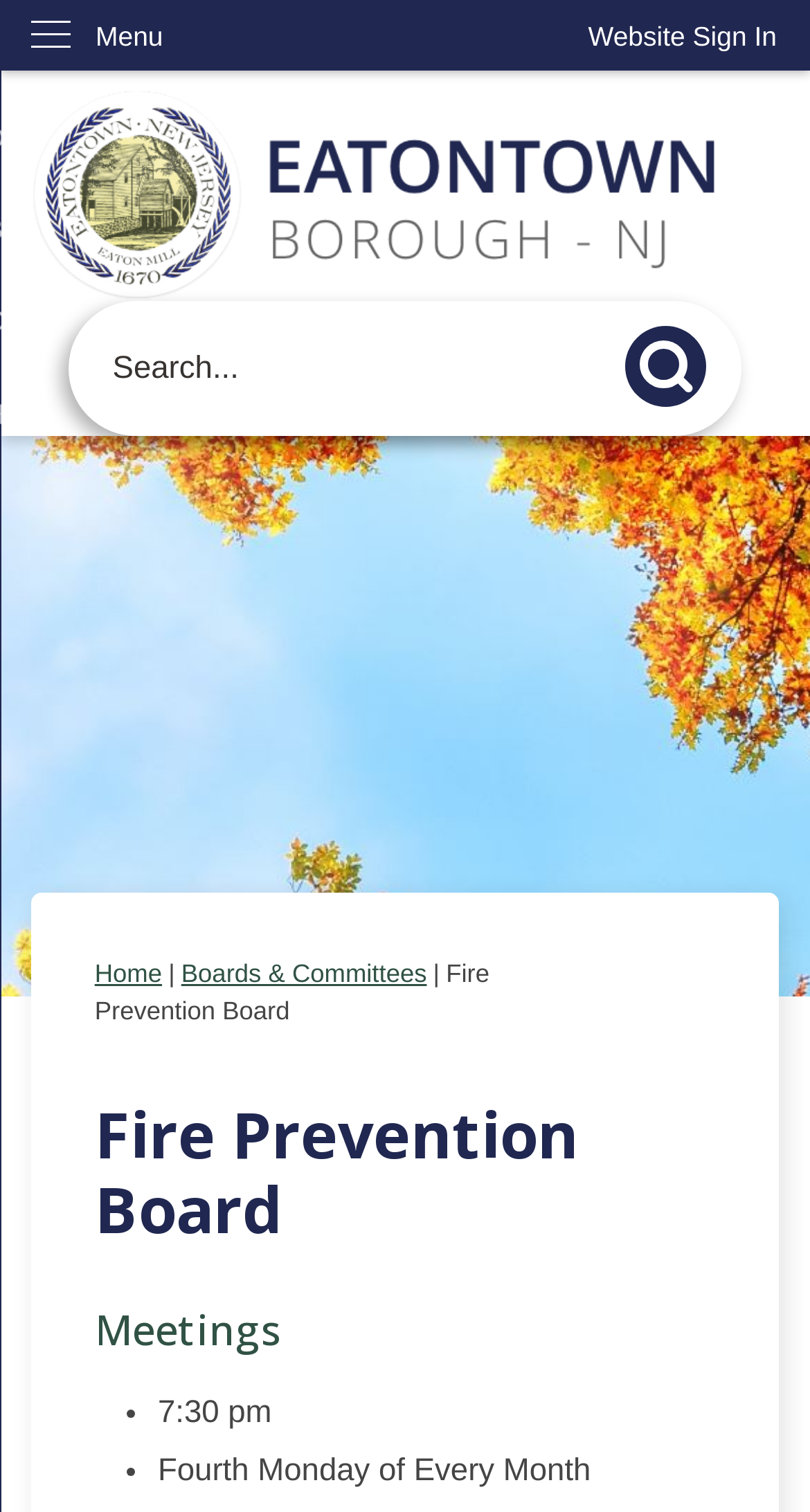Please identify the bounding box coordinates of the element I should click to complete this instruction: 'Sign in to the website'. The coordinates should be given as four float numbers between 0 and 1, like this: [left, top, right, bottom].

[0.685, 0.0, 1.0, 0.048]